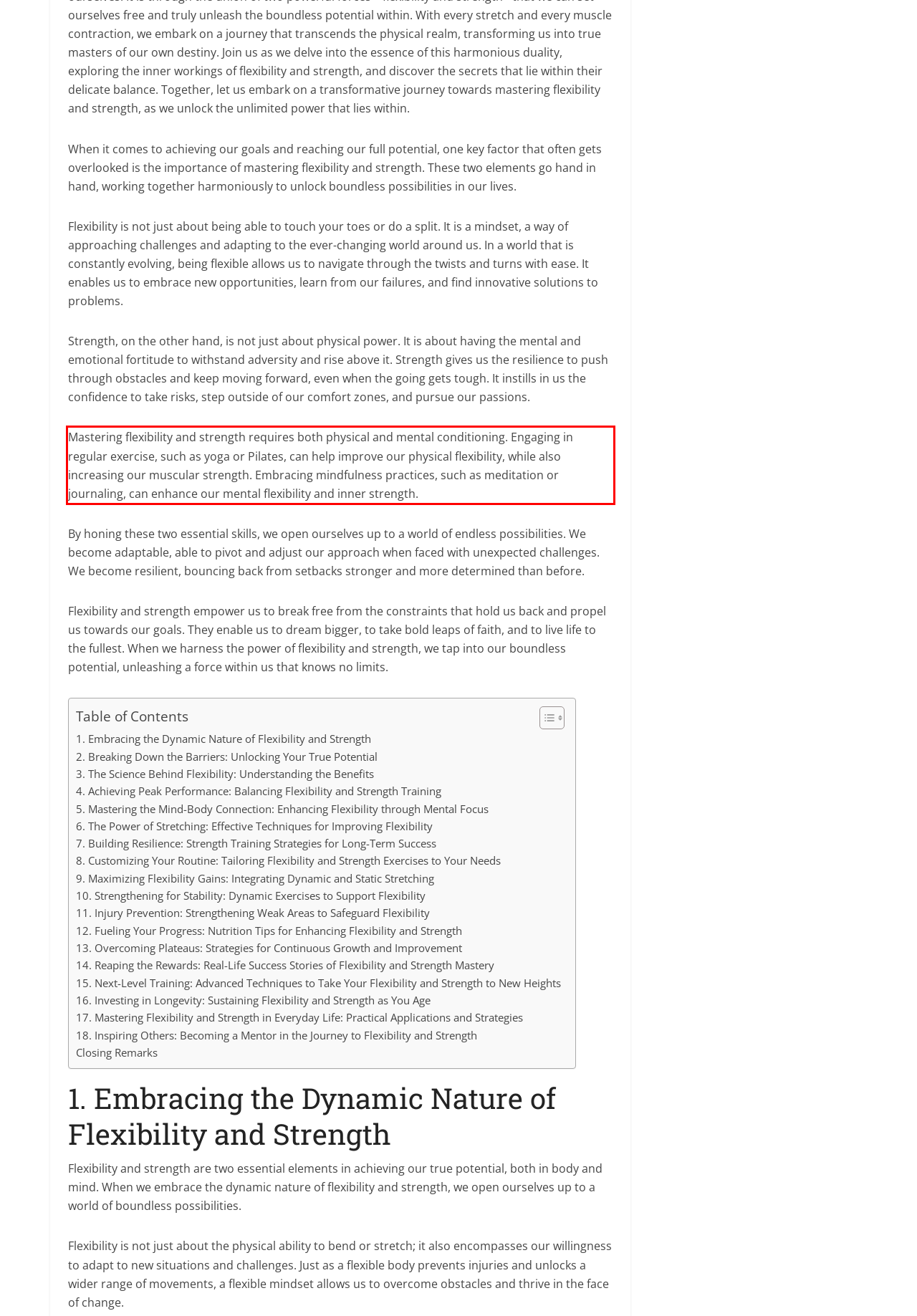In the screenshot of the webpage, find the red bounding box and perform OCR to obtain the text content restricted within this red bounding box.

Mastering flexibility and strength requires both physical and mental conditioning. Engaging in‍ regular exercise, ‍such as yoga or Pilates, can help improve our physical flexibility,‌ while ‌also ‌increasing our muscular strength. Embracing mindfulness⁤ practices, such as meditation or journaling, can ⁣enhance‌ our mental flexibility and inner strength.